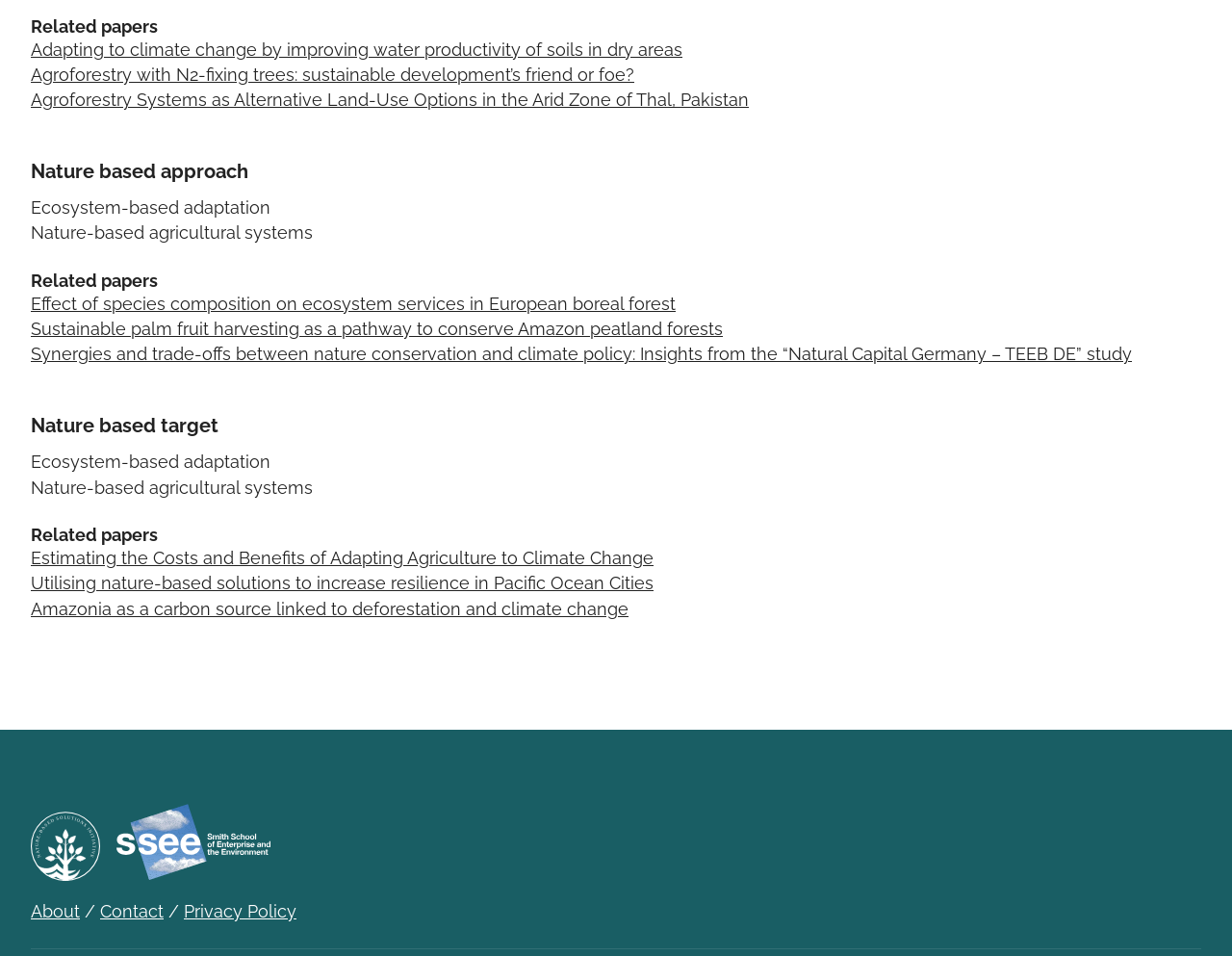Please identify the bounding box coordinates of the element's region that needs to be clicked to fulfill the following instruction: "Click on the 'NbSI - Mangrove and sea - logo' image". The bounding box coordinates should consist of four float numbers between 0 and 1, i.e., [left, top, right, bottom].

[0.025, 0.849, 0.081, 0.921]